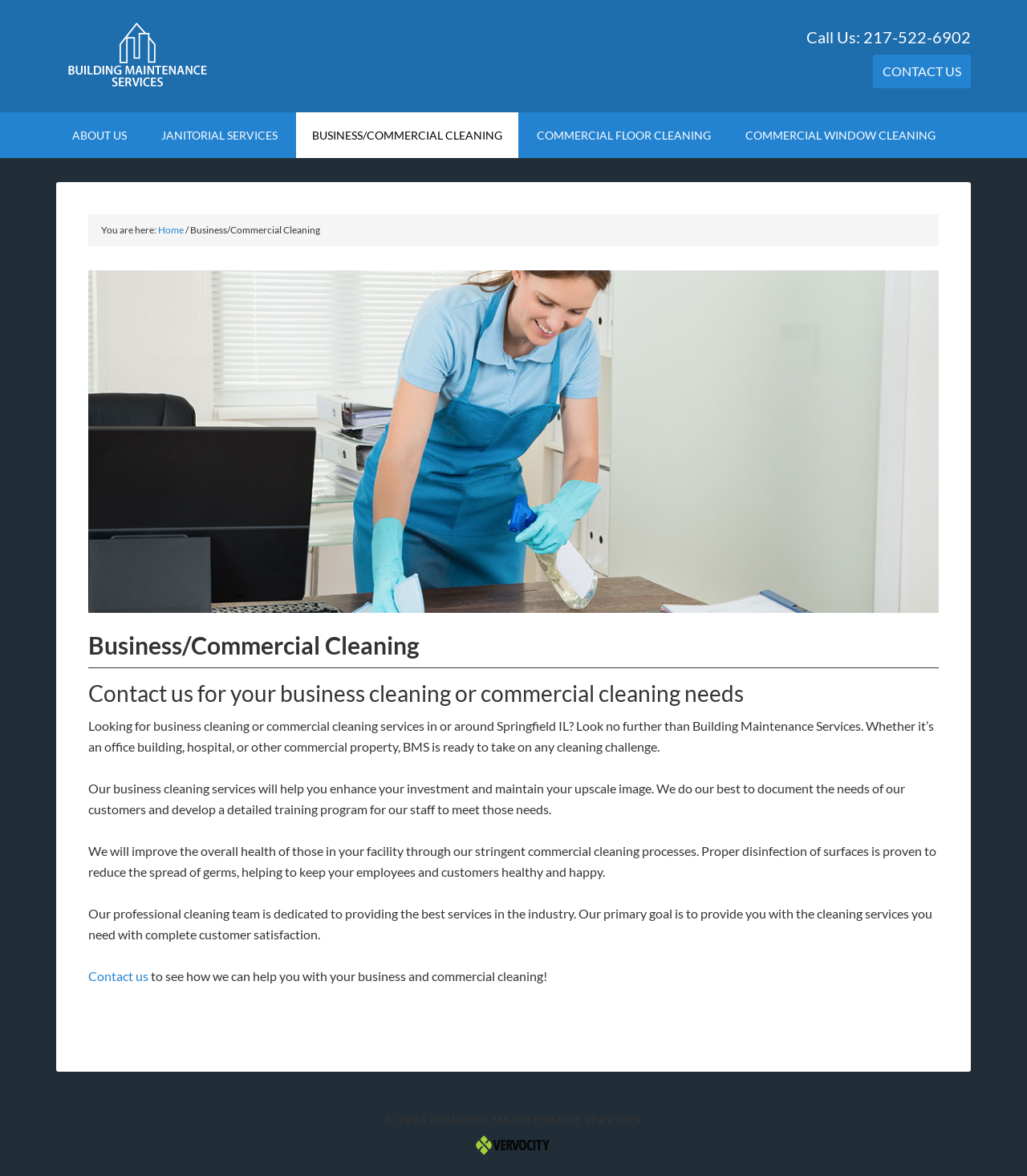Determine the bounding box coordinates of the clickable element necessary to fulfill the instruction: "Get a quote for commercial window cleaning". Provide the coordinates as four float numbers within the 0 to 1 range, i.e., [left, top, right, bottom].

[0.71, 0.095, 0.927, 0.134]